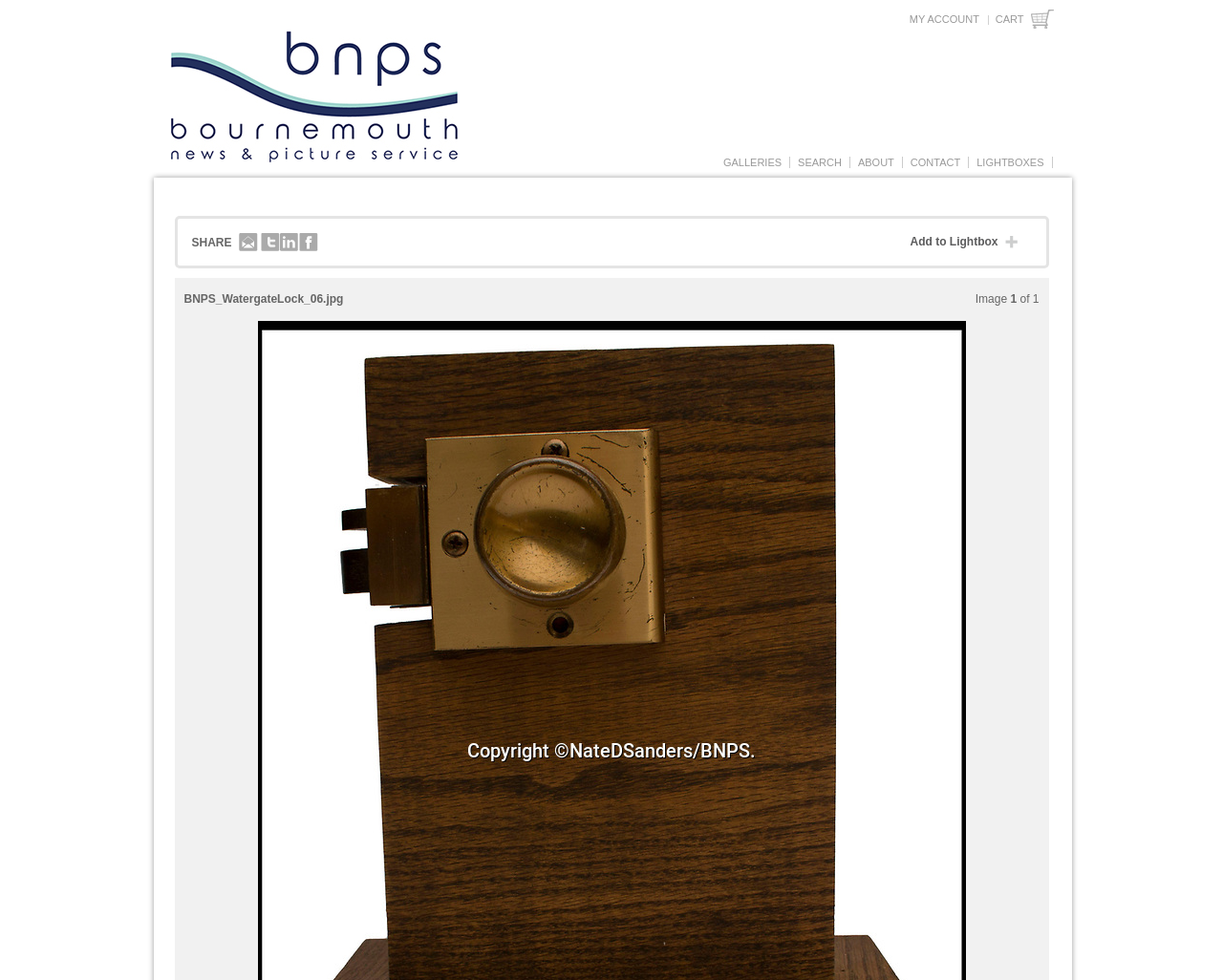What is the name of the website?
Provide a detailed answer to the question, using the image to inform your response.

I found the answer by looking at the link element that contains the text 'bnps', which is likely to be the name of the website.